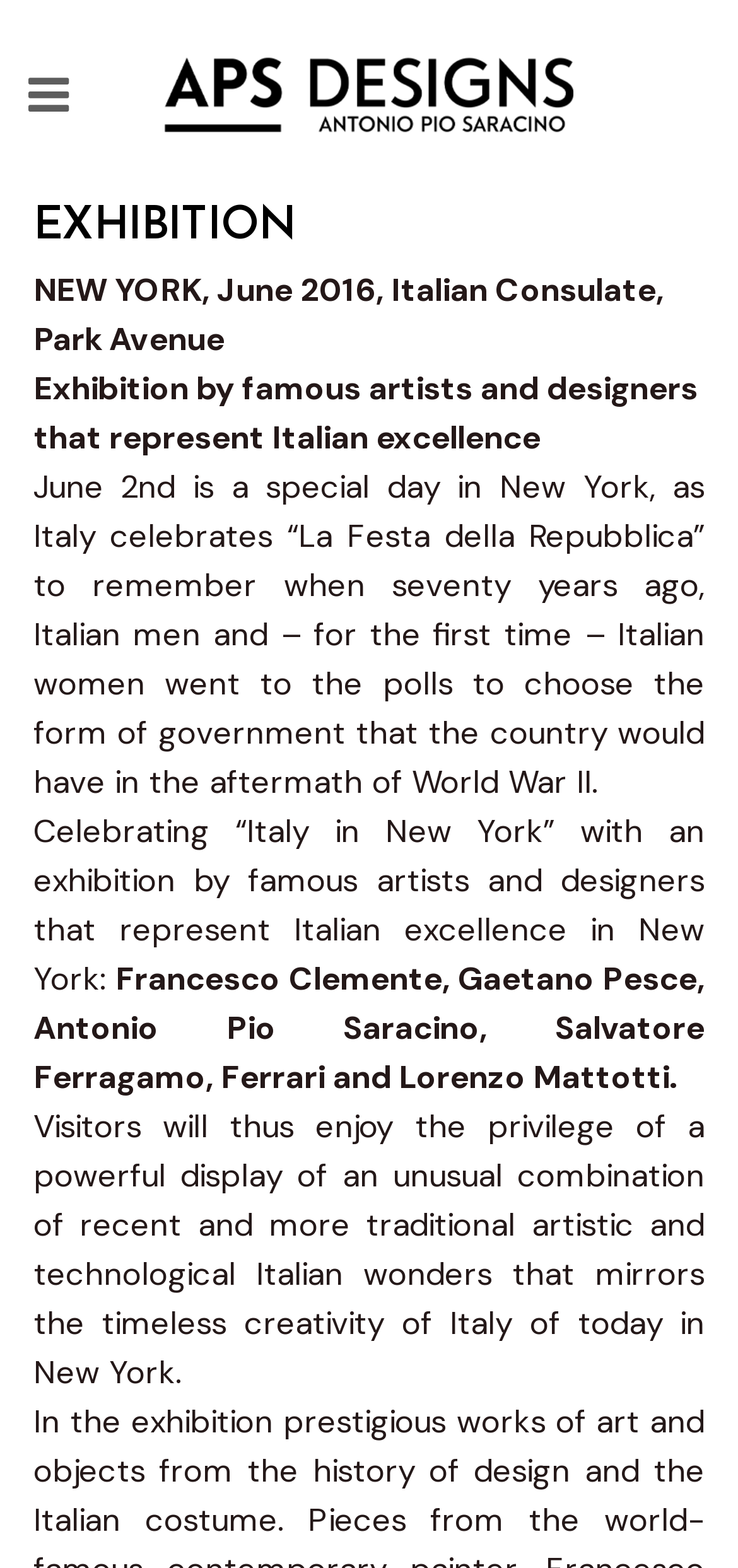What is the date of the special day in New York?
Using the image as a reference, answer the question with a short word or phrase.

June 2nd